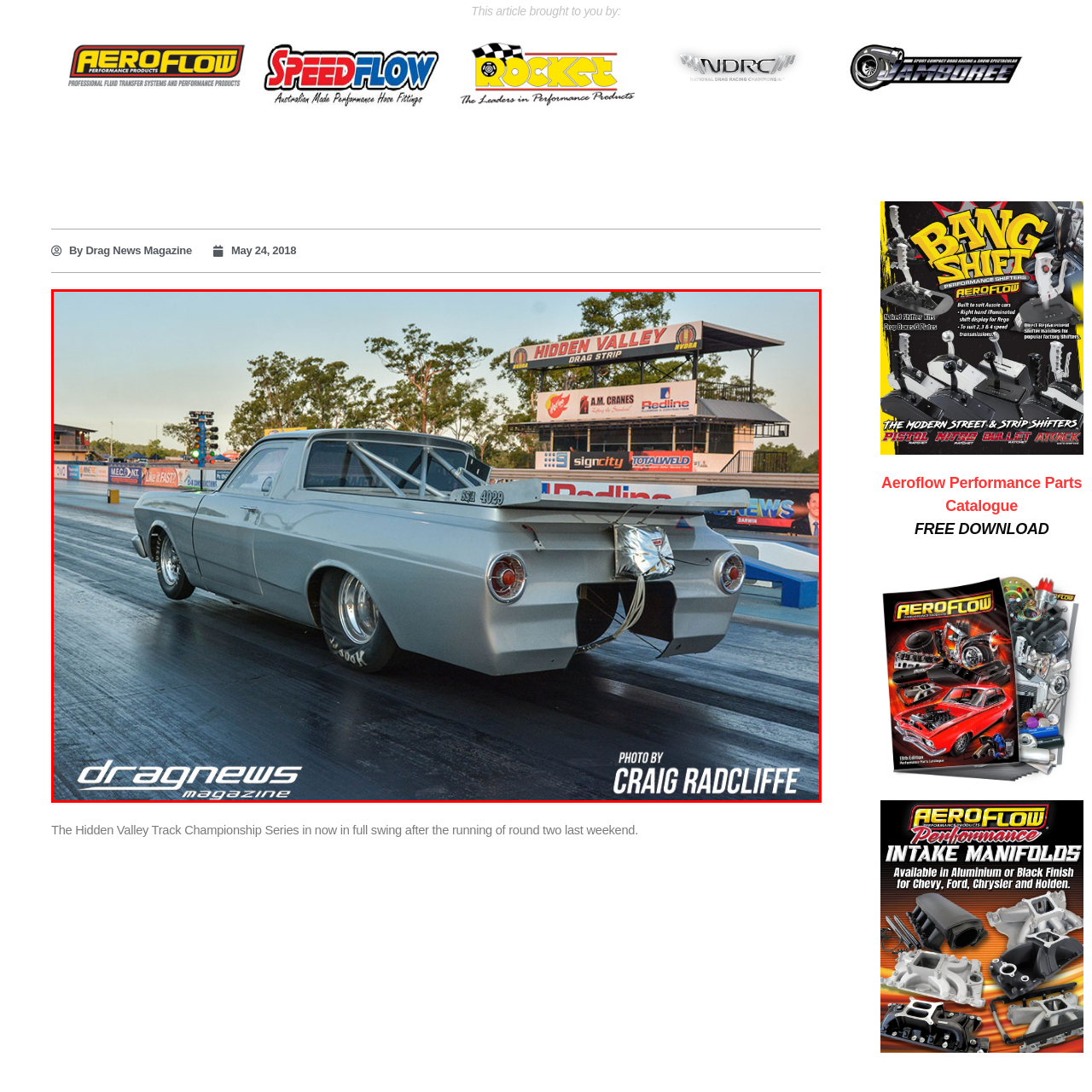Observe the content inside the red rectangle, What is the name of the photographer? 
Give your answer in just one word or phrase.

Craig Radcliffe